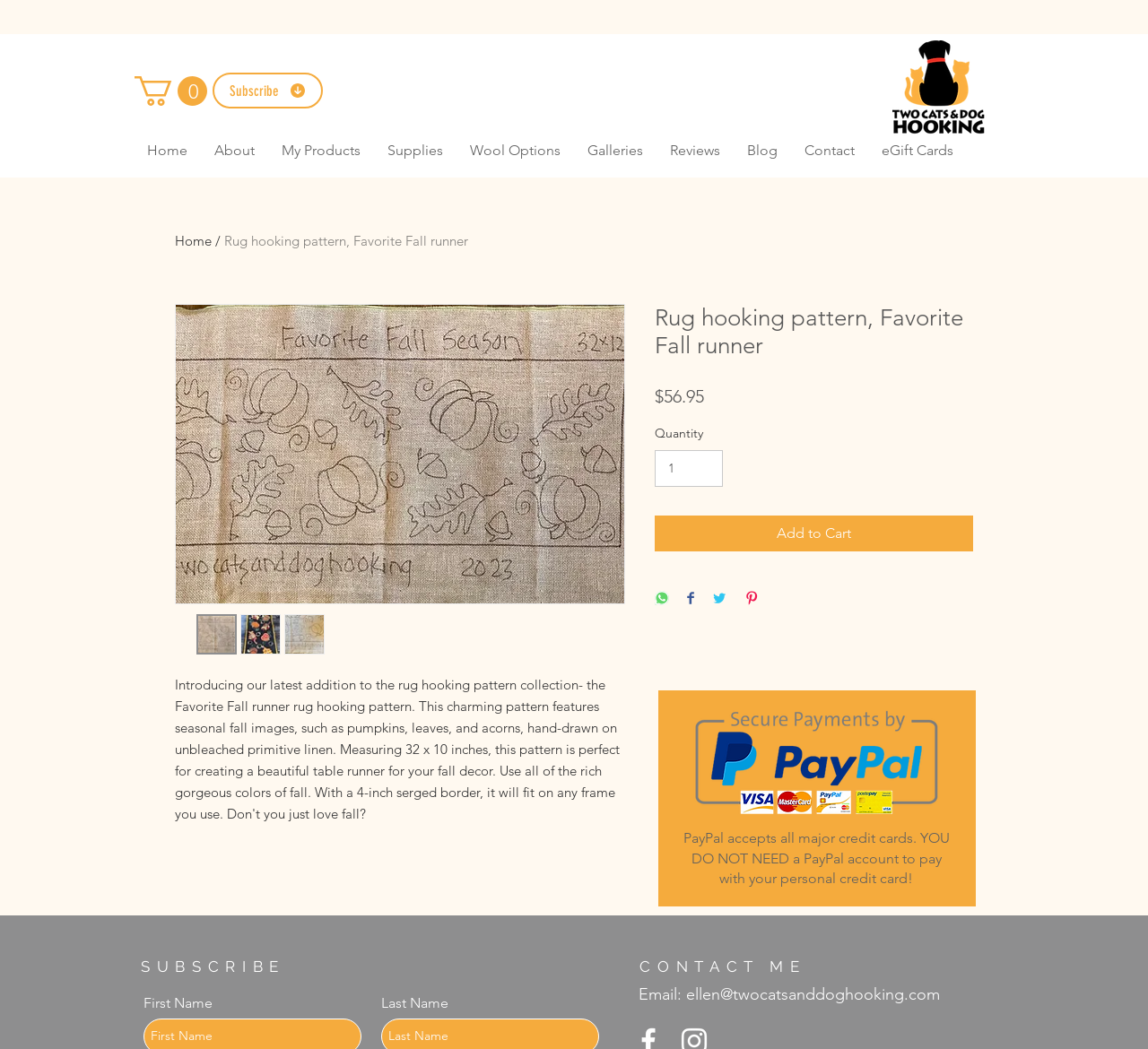Please provide a brief answer to the question using only one word or phrase: 
What payment method is accepted by the website?

PayPal